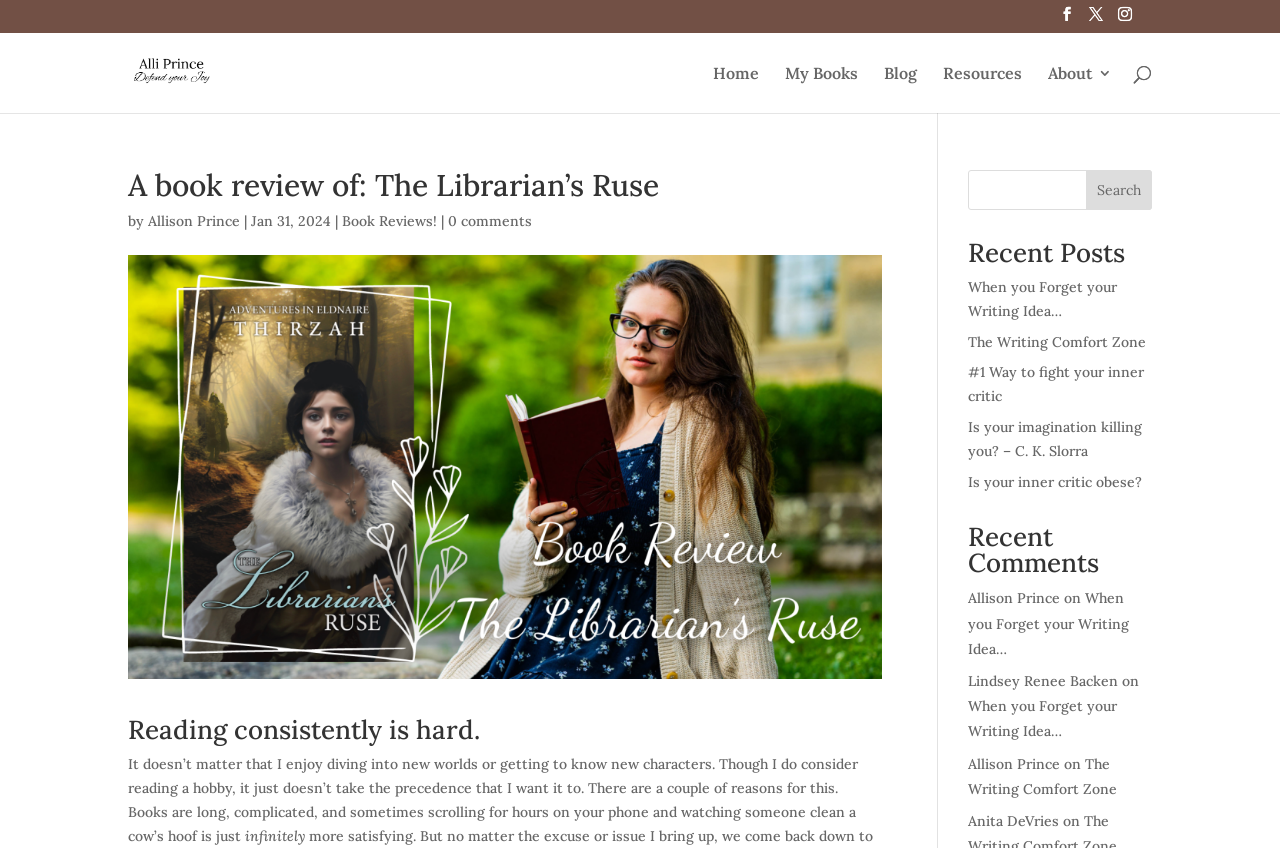Give the bounding box coordinates for the element described as: "alt="news24 logo"".

None